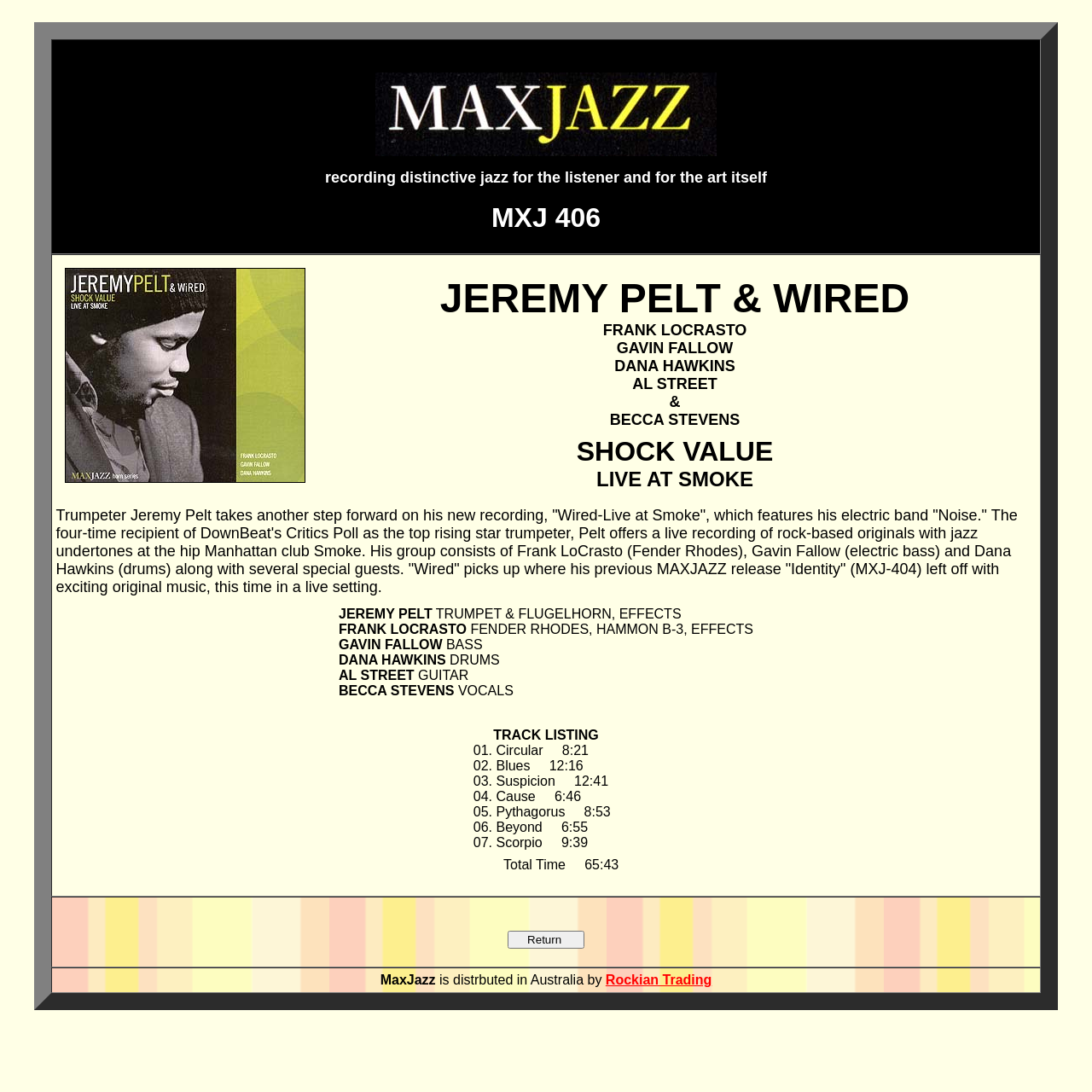Who is the guitarist in Jeremy Pelt's band?
Answer the question with a detailed and thorough explanation.

The guitarist's name can be found in the text description of the album, which lists the band members. AL STREET is listed as the guitarist.